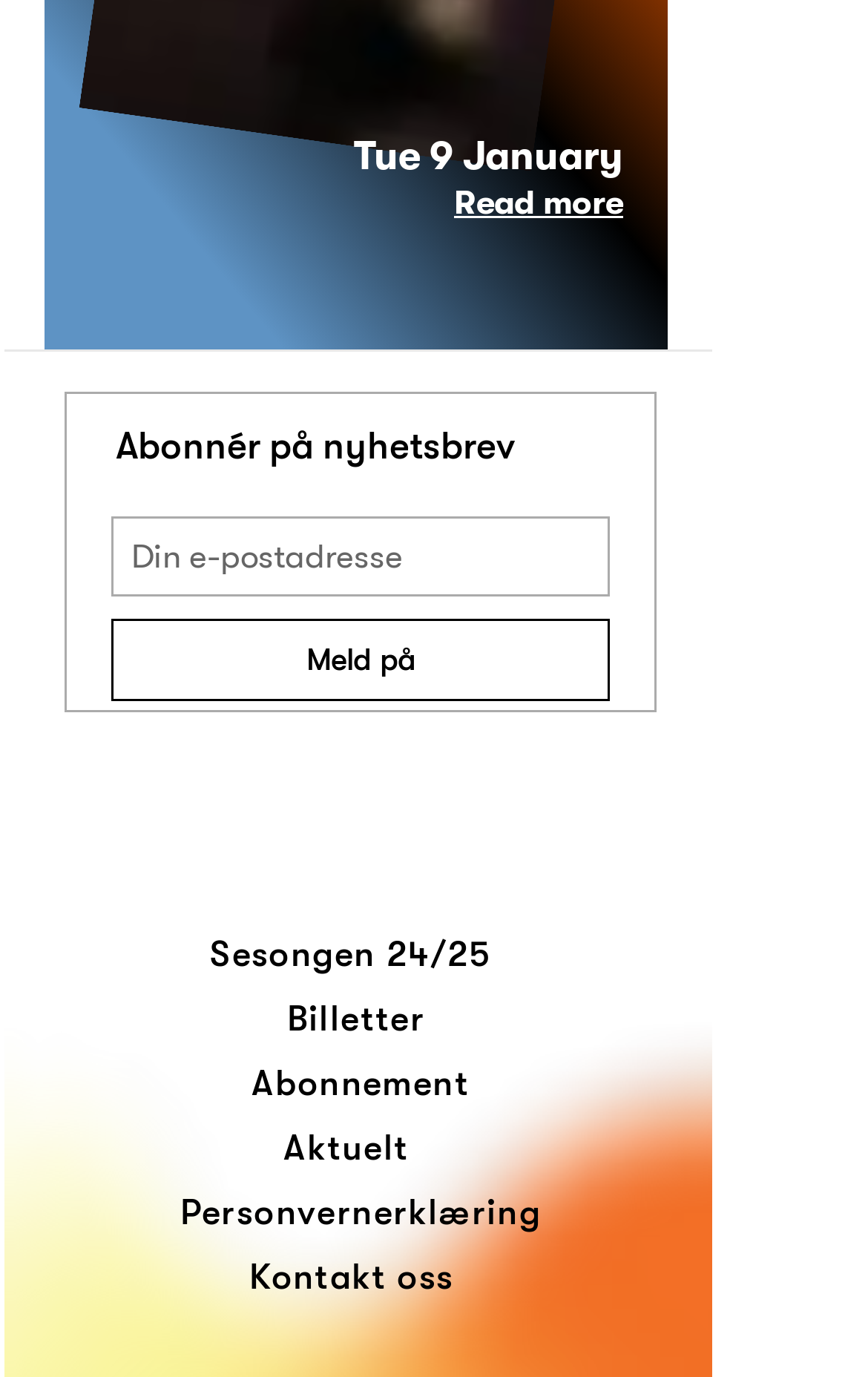What is the purpose of the textbox?
Please provide a single word or phrase in response based on the screenshot.

To enter email address